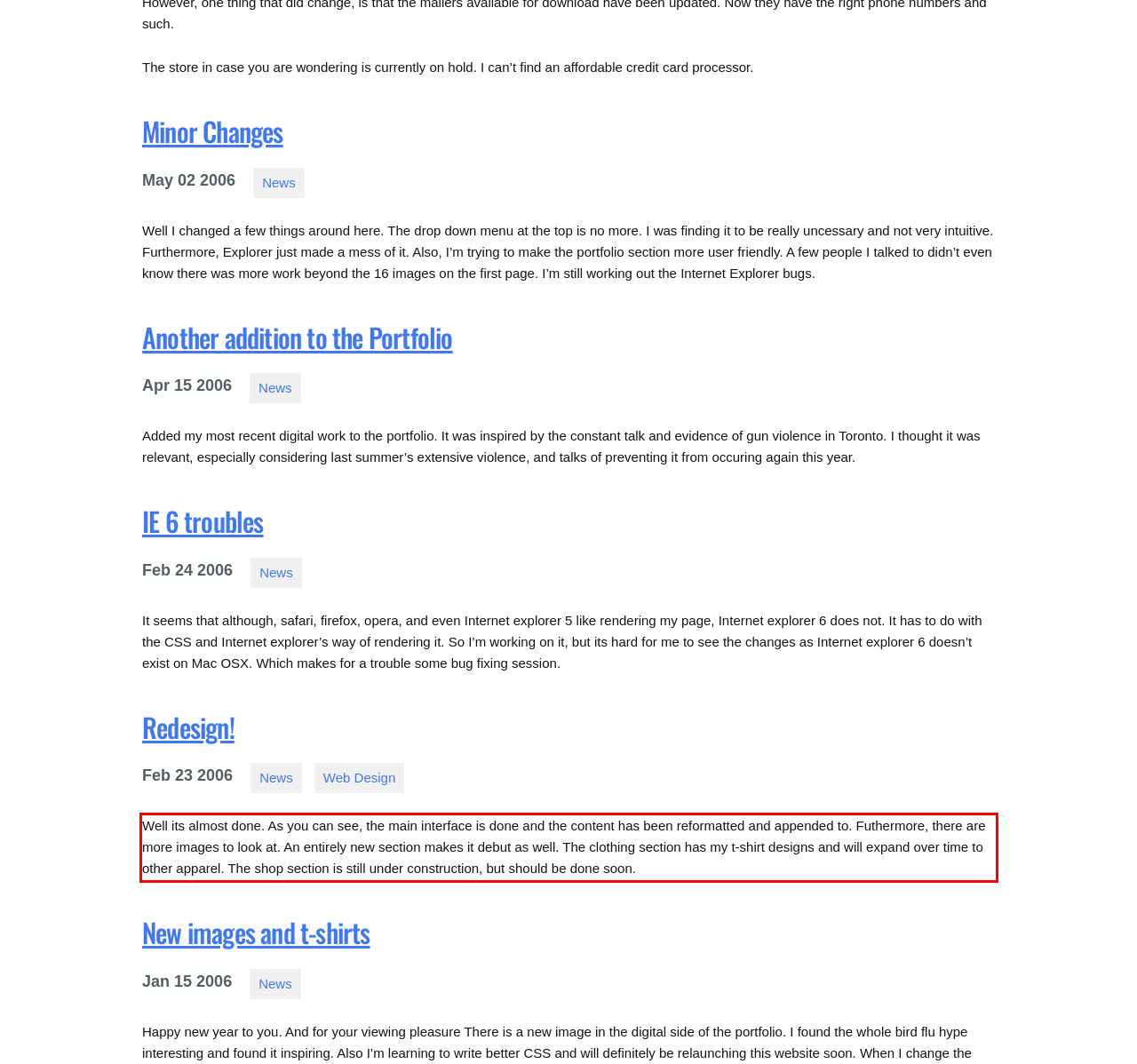Given a screenshot of a webpage with a red bounding box, extract the text content from the UI element inside the red bounding box.

Well its almost done. As you can see, the main interface is done and the content has been reformatted and appended to. Futhermore, there are more images to look at. An entirely new section makes it debut as well. The clothing section has my t-shirt designs and will expand over time to other apparel. The shop section is still under construction, but should be done soon.